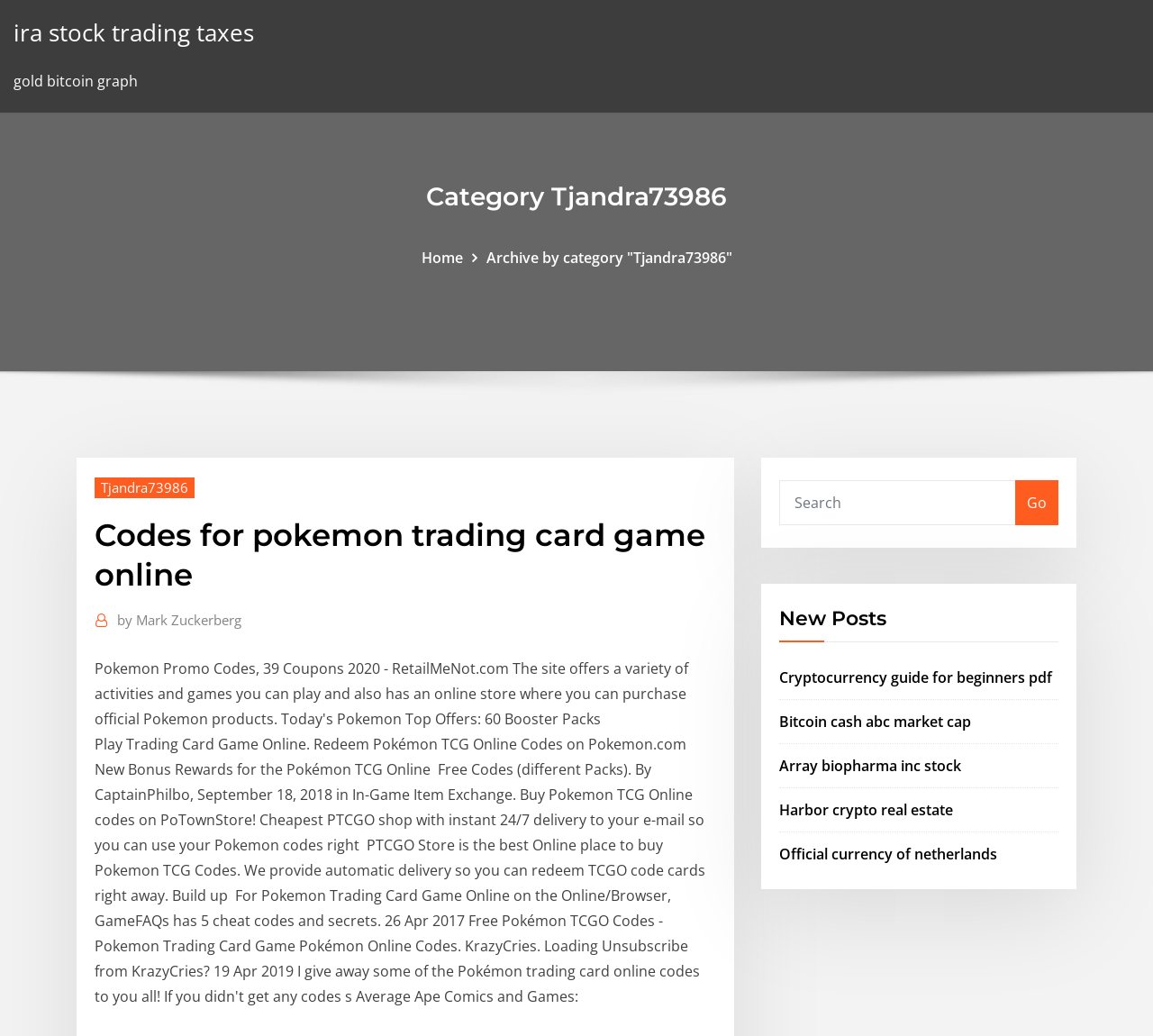Please determine the bounding box coordinates, formatted as (top-left x, top-left y, bottom-right x, bottom-right y), with all values as floating point numbers between 0 and 1. Identify the bounding box of the region described as: Affari

None